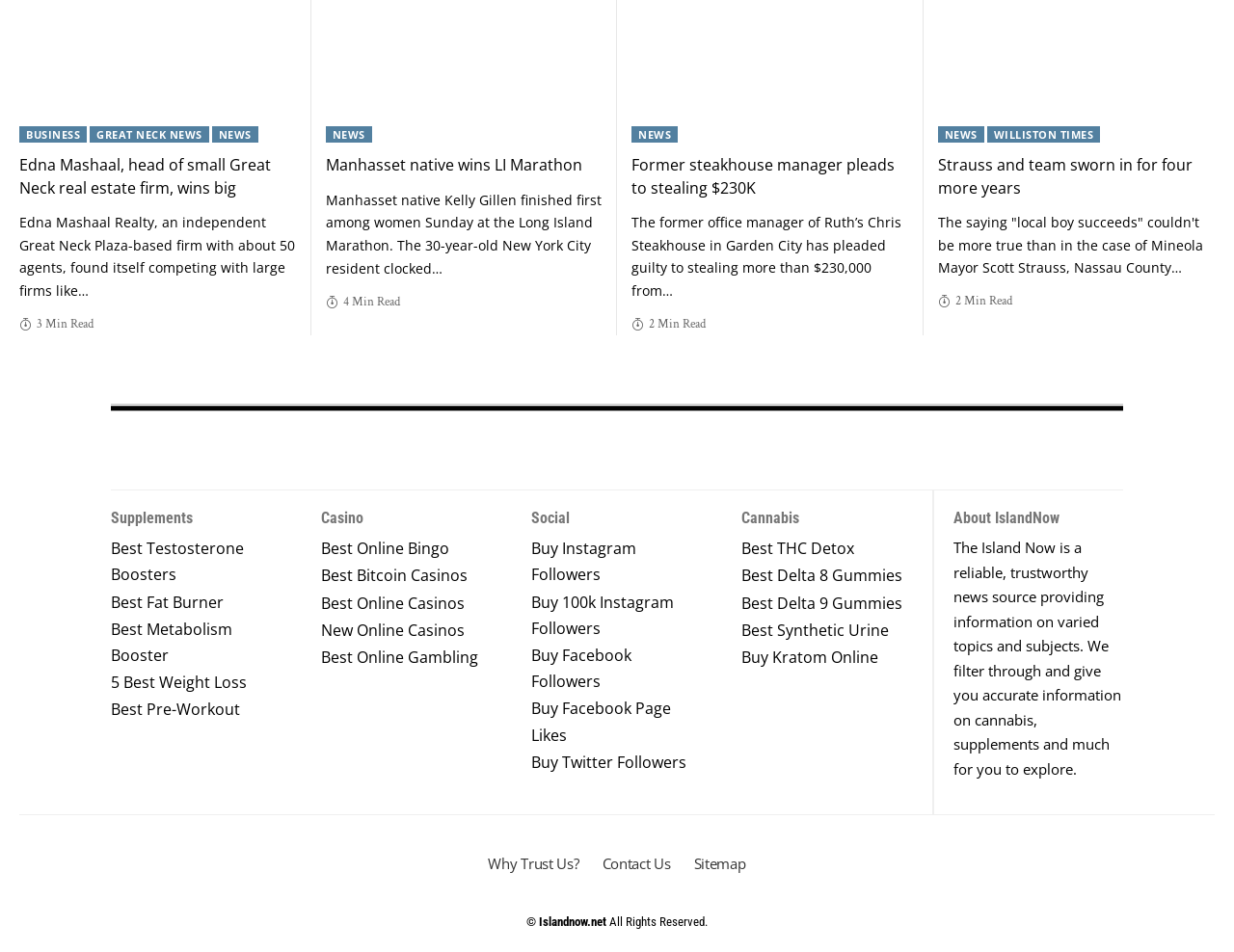Please find the bounding box coordinates of the element that must be clicked to perform the given instruction: "Click on BUSINESS". The coordinates should be four float numbers from 0 to 1, i.e., [left, top, right, bottom].

[0.016, 0.133, 0.07, 0.15]